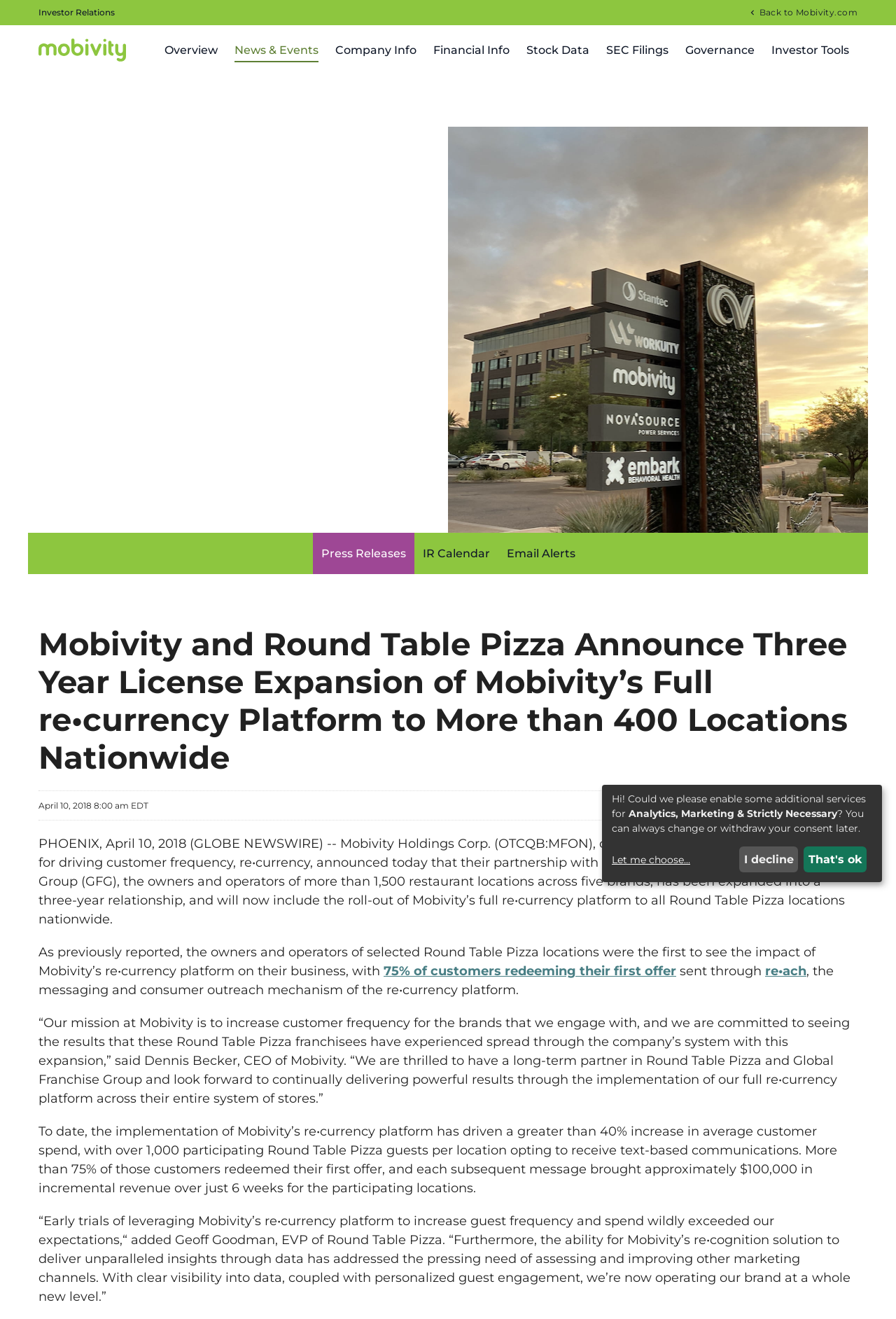Using the webpage screenshot, find the UI element described by Skip to main content. Provide the bounding box coordinates in the format (top-left x, top-left y, bottom-right x, bottom-right y), ensuring all values are floating point numbers between 0 and 1.

[0.0, 0.0, 0.177, 0.025]